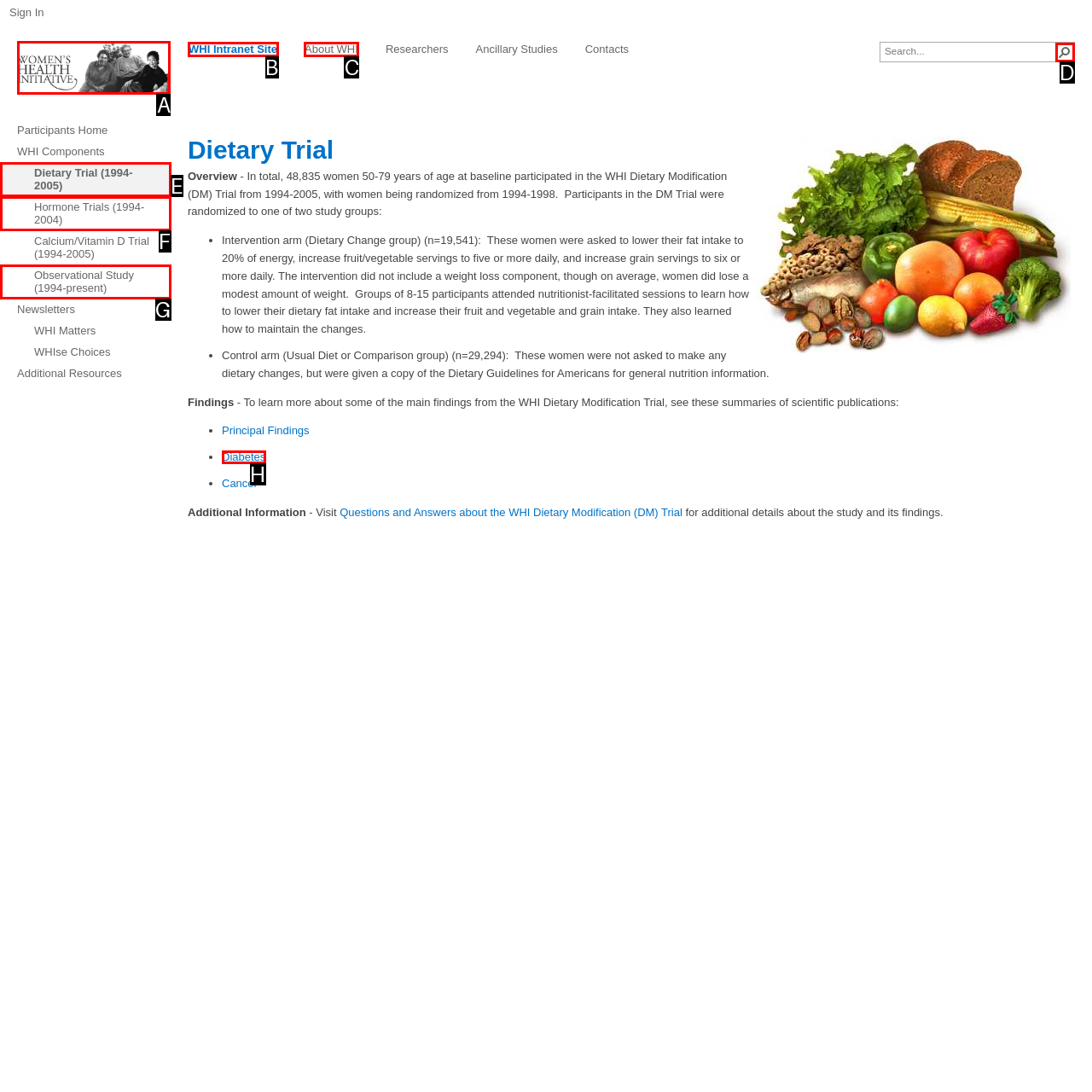Which HTML element should be clicked to fulfill the following task: Go to Participants page?
Reply with the letter of the appropriate option from the choices given.

A